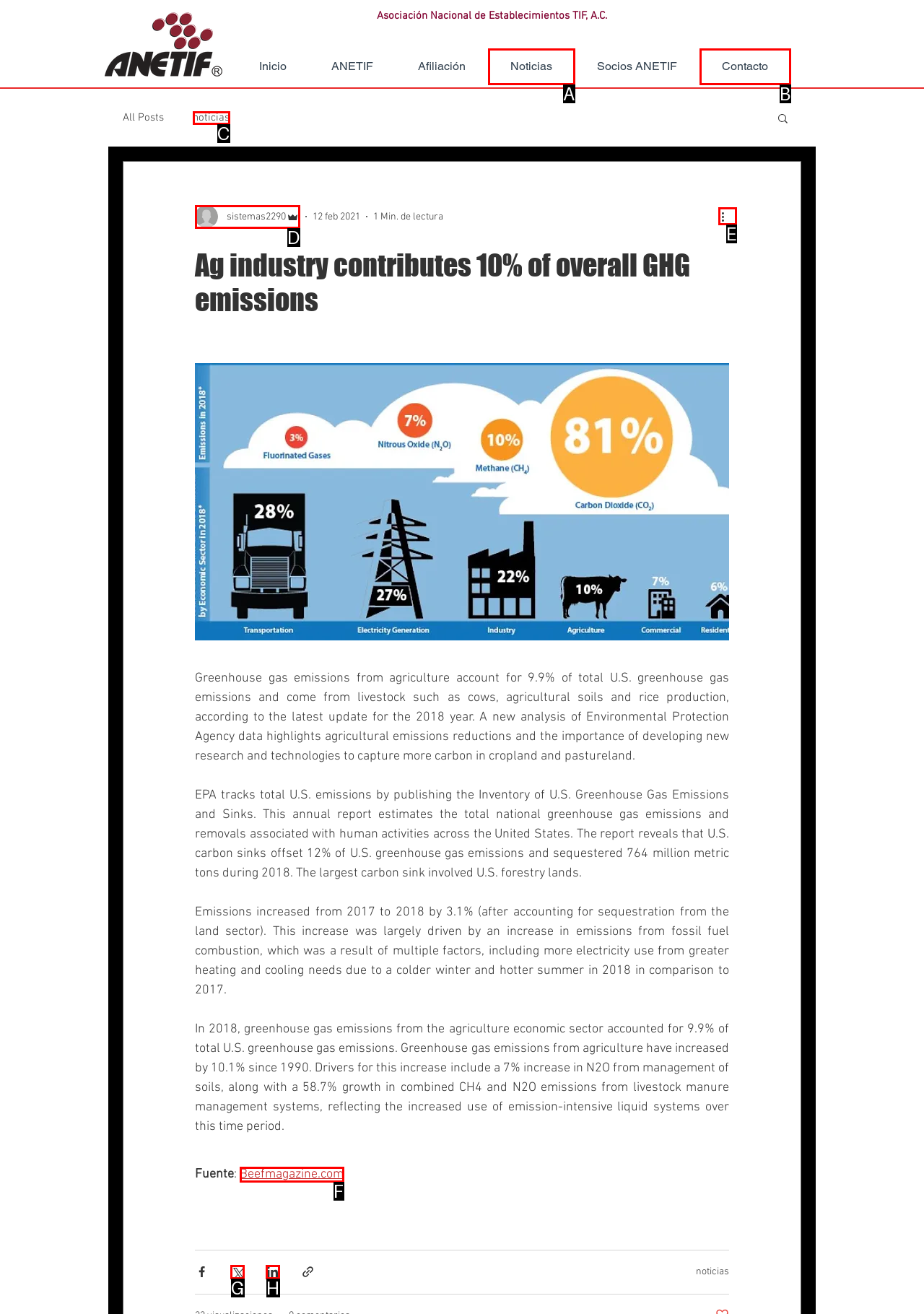Determine which option you need to click to execute the following task: Read more about the article. Provide your answer as a single letter.

E